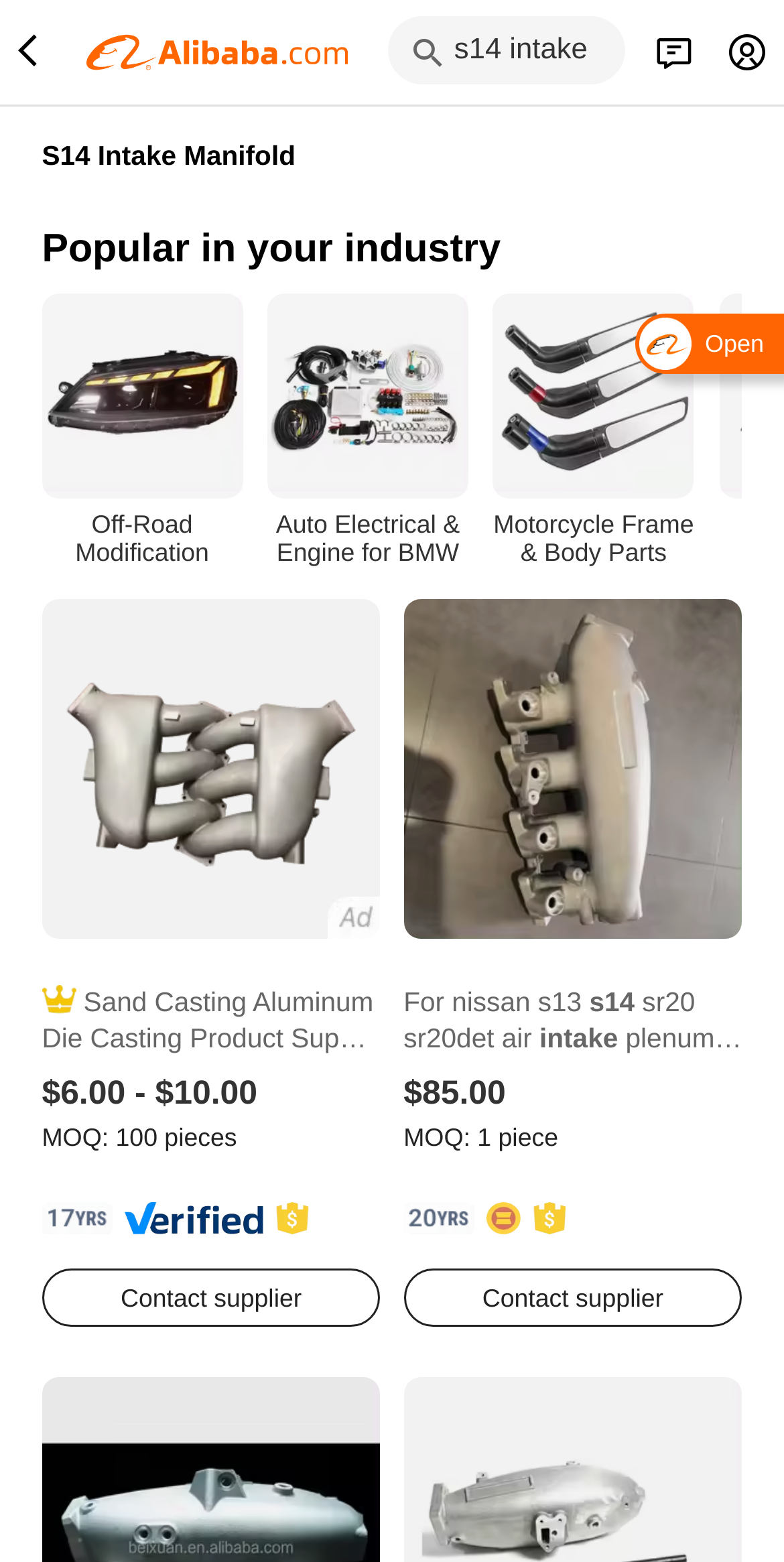Please identify the bounding box coordinates of the element's region that I should click in order to complete the following instruction: "Search for products". The bounding box coordinates consist of four float numbers between 0 and 1, i.e., [left, top, right, bottom].

[0.579, 0.017, 0.752, 0.047]